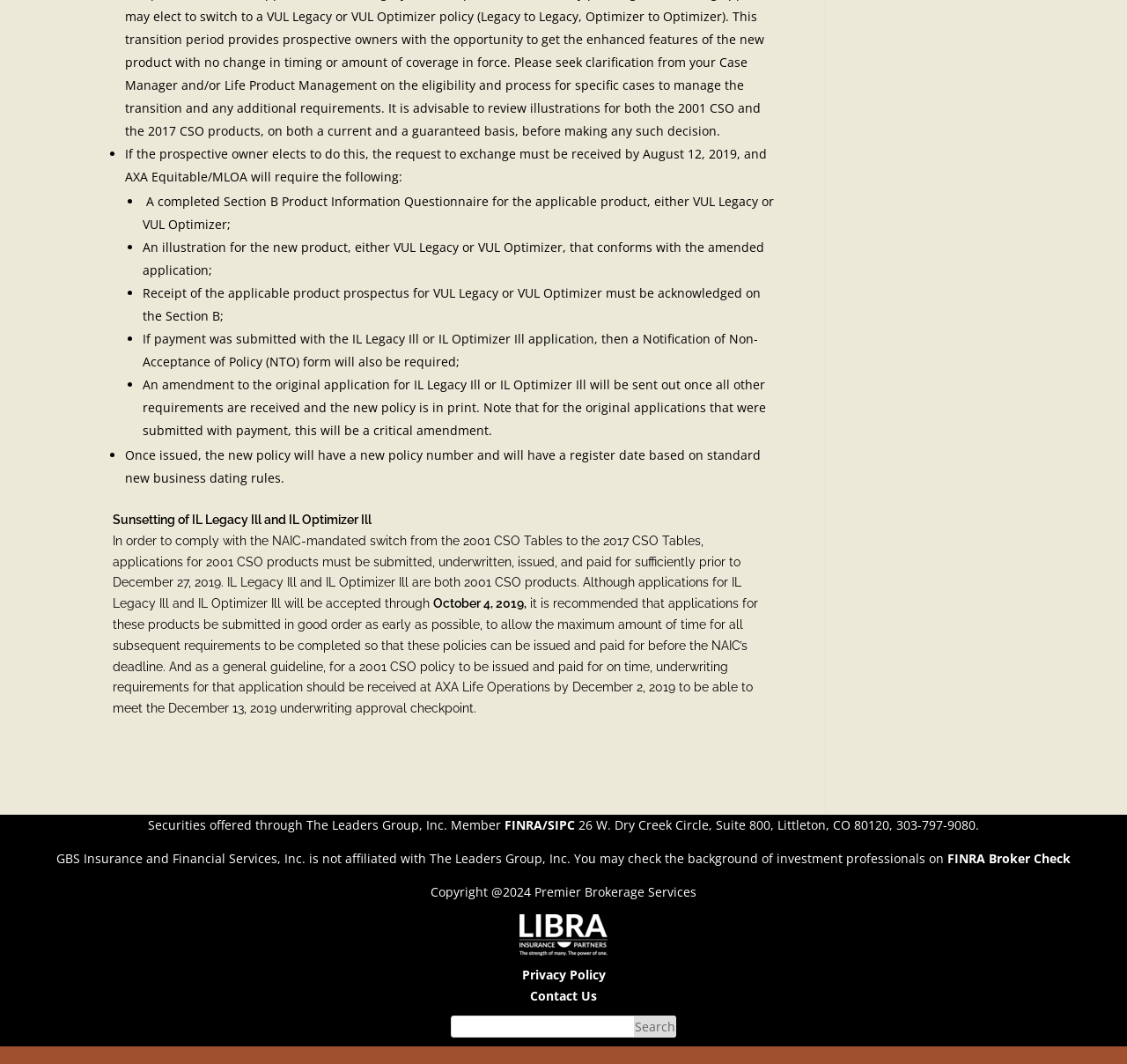Look at the image and answer the question in detail:
What is the deadline for submitting applications for IL Legacy Ill and IL Optimizer Ill?

According to the webpage, applications for IL Legacy Ill and IL Optimizer Ill will be accepted through October 4, 2019, to comply with the NAIC-mandated switch from the 2001 CSO Tables to the 2017 CSO Tables.